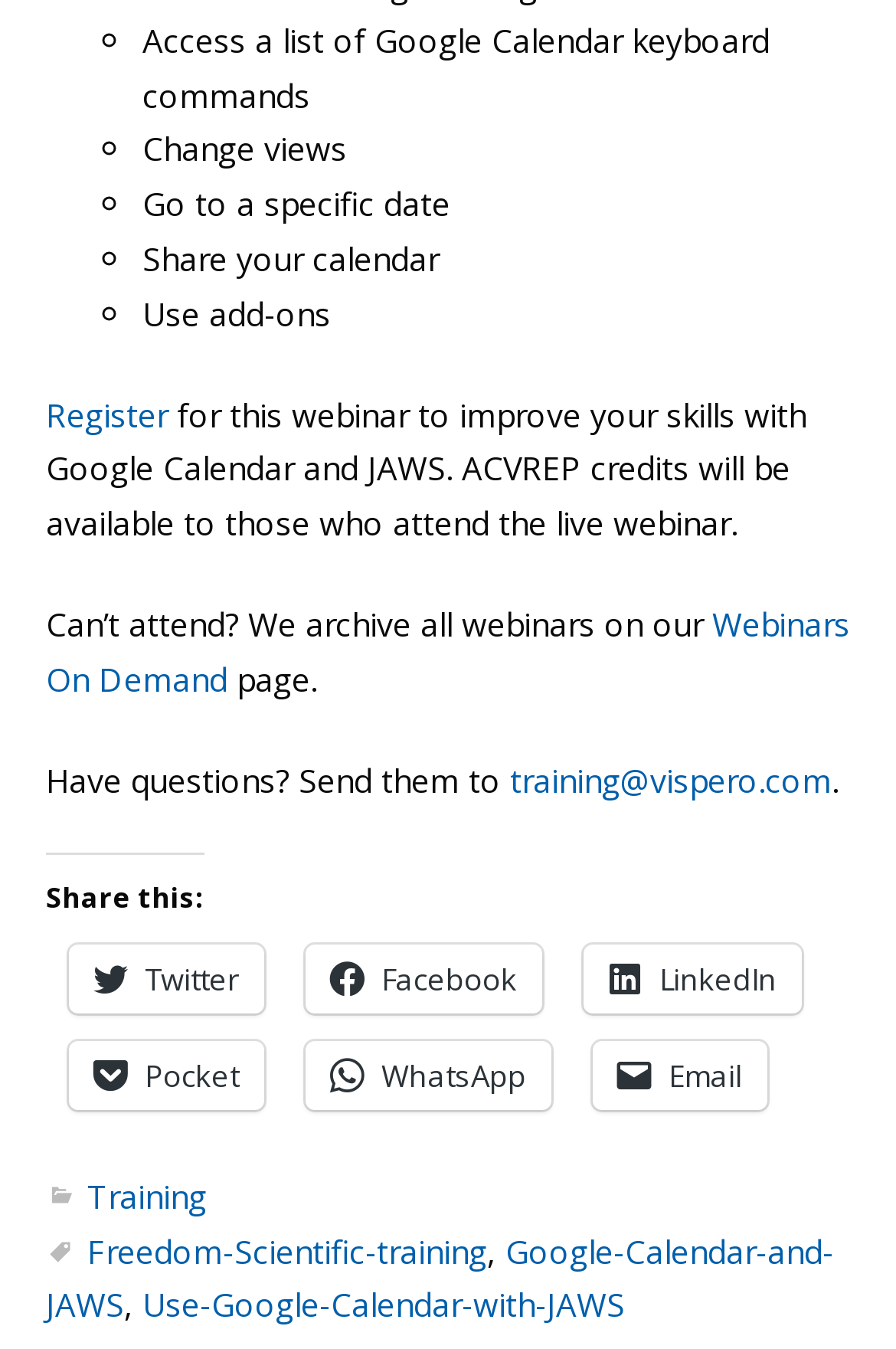Provide a thorough and detailed response to the question by examining the image: 
How can questions be sent?

I found this answer by looking at the text 'Have questions? Send them to training@vispero.com' which suggests that questions can be sent via email.